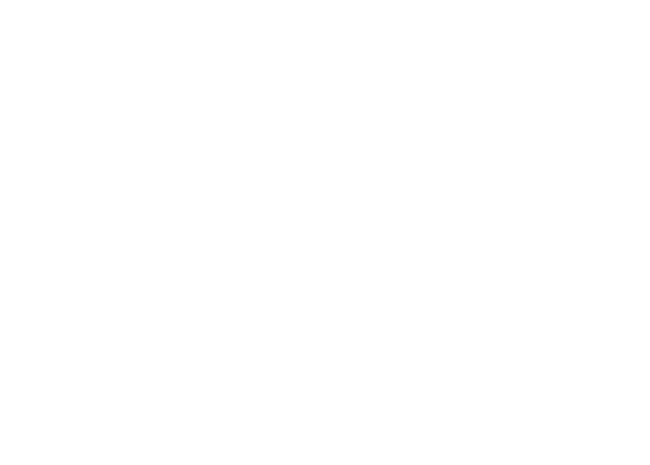Please answer the following question using a single word or phrase: 
Who is the likely manufacturer of the Single Facer Machine?

Hebei Jinguang Packing Machine Co., Ltd